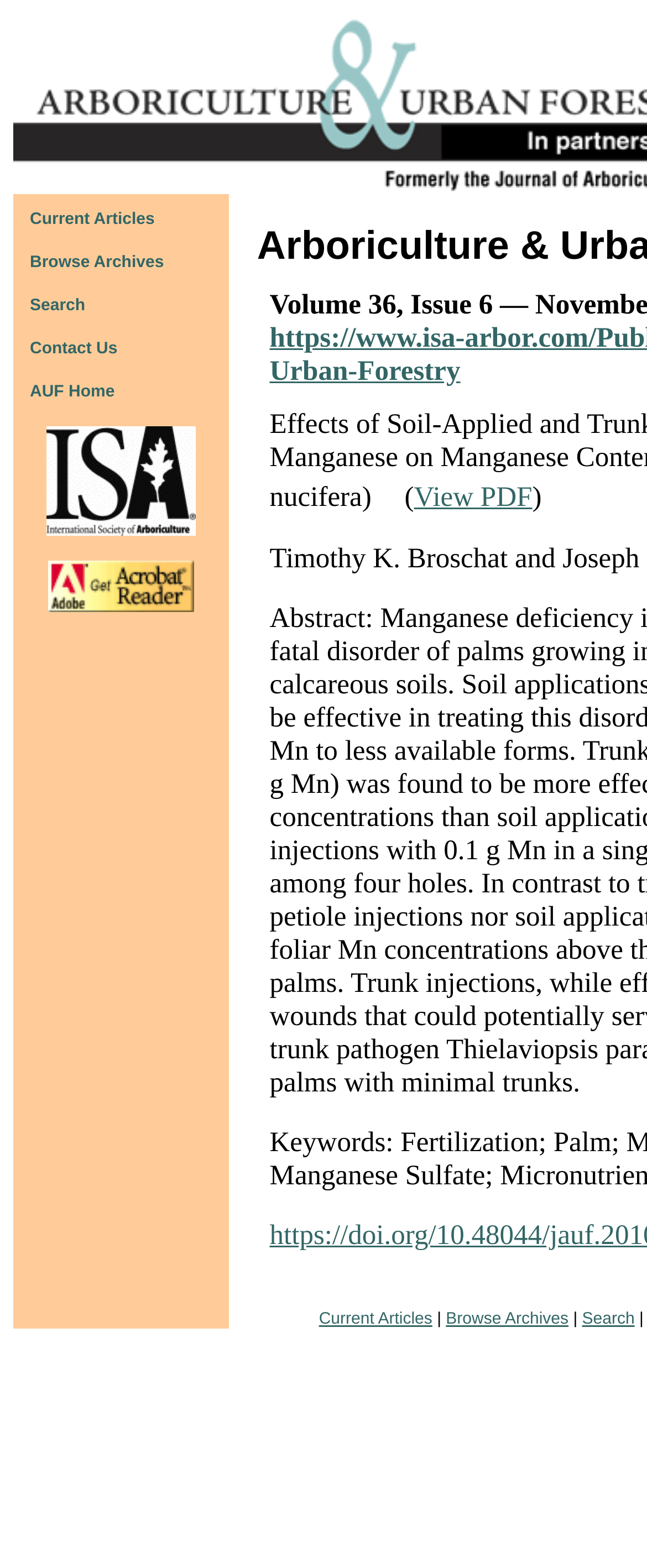What is the last item in the top navigation bar?
From the image, provide a succinct answer in one word or a short phrase.

Get Acrobat Reader